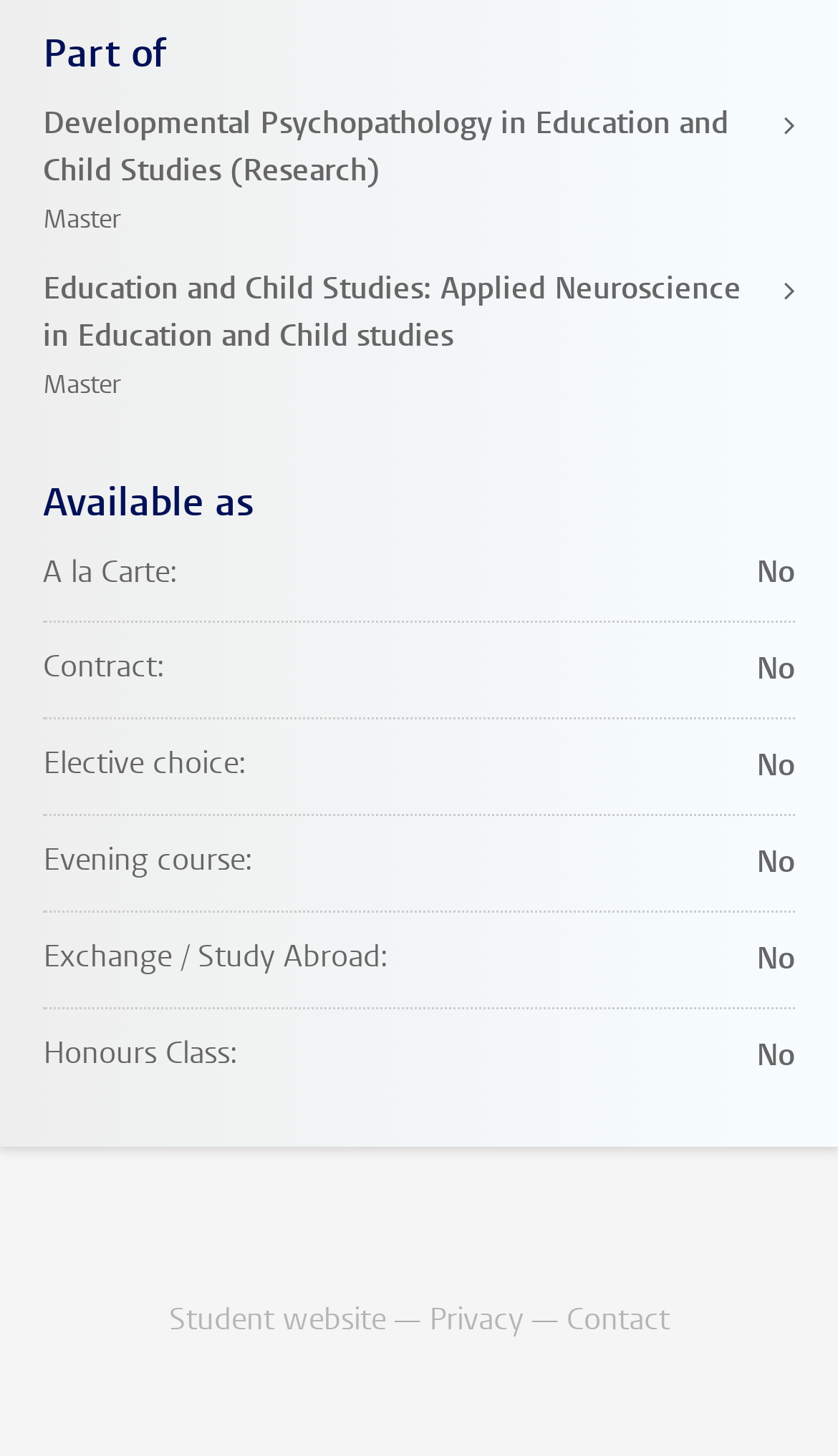Respond with a single word or phrase to the following question:
What is the link to the student website?

Student website